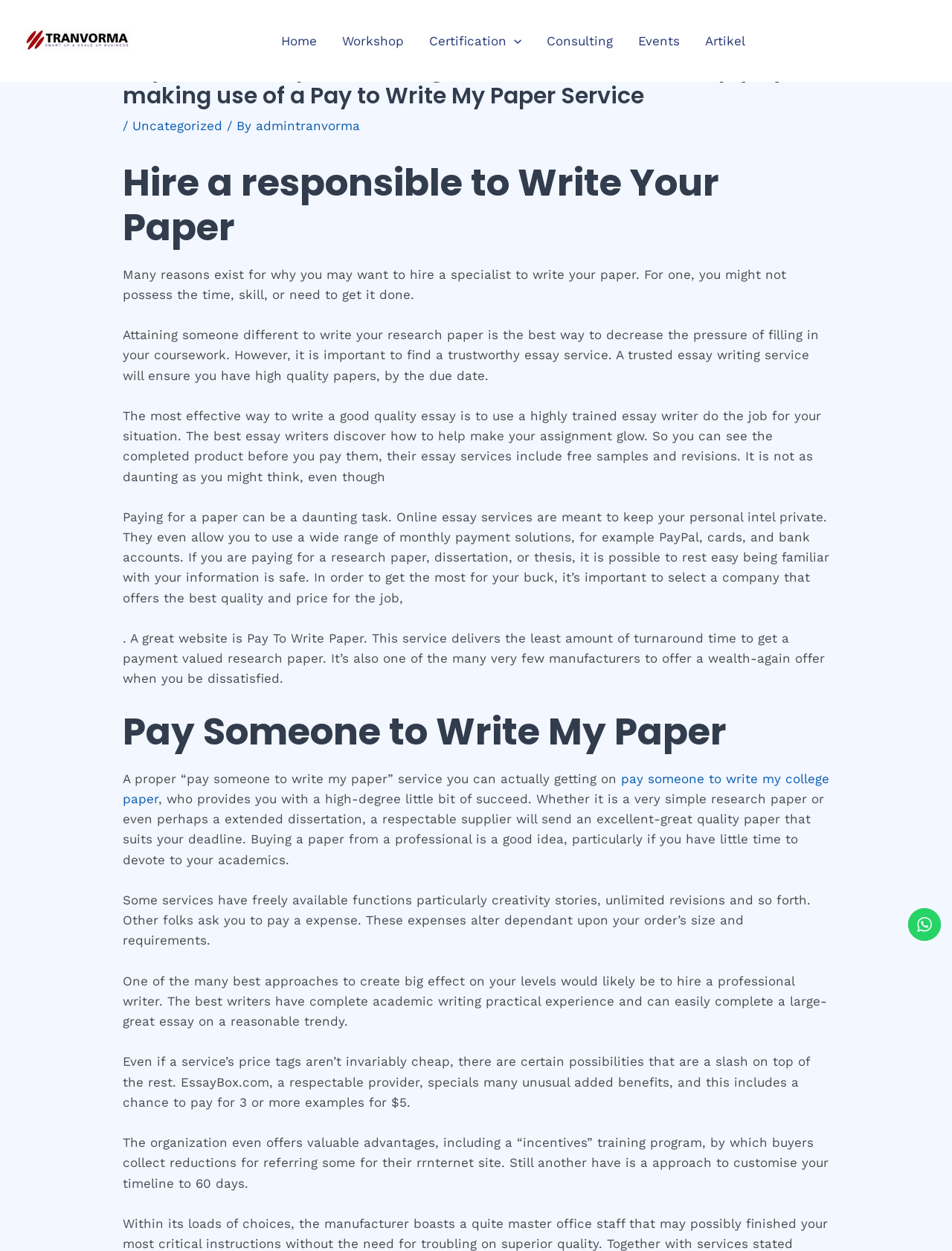Identify the bounding box coordinates of the element to click to follow this instruction: 'Click on the 'Certification Menu Toggle' link'. Ensure the coordinates are four float values between 0 and 1, provided as [left, top, right, bottom].

[0.437, 0.0, 0.561, 0.065]